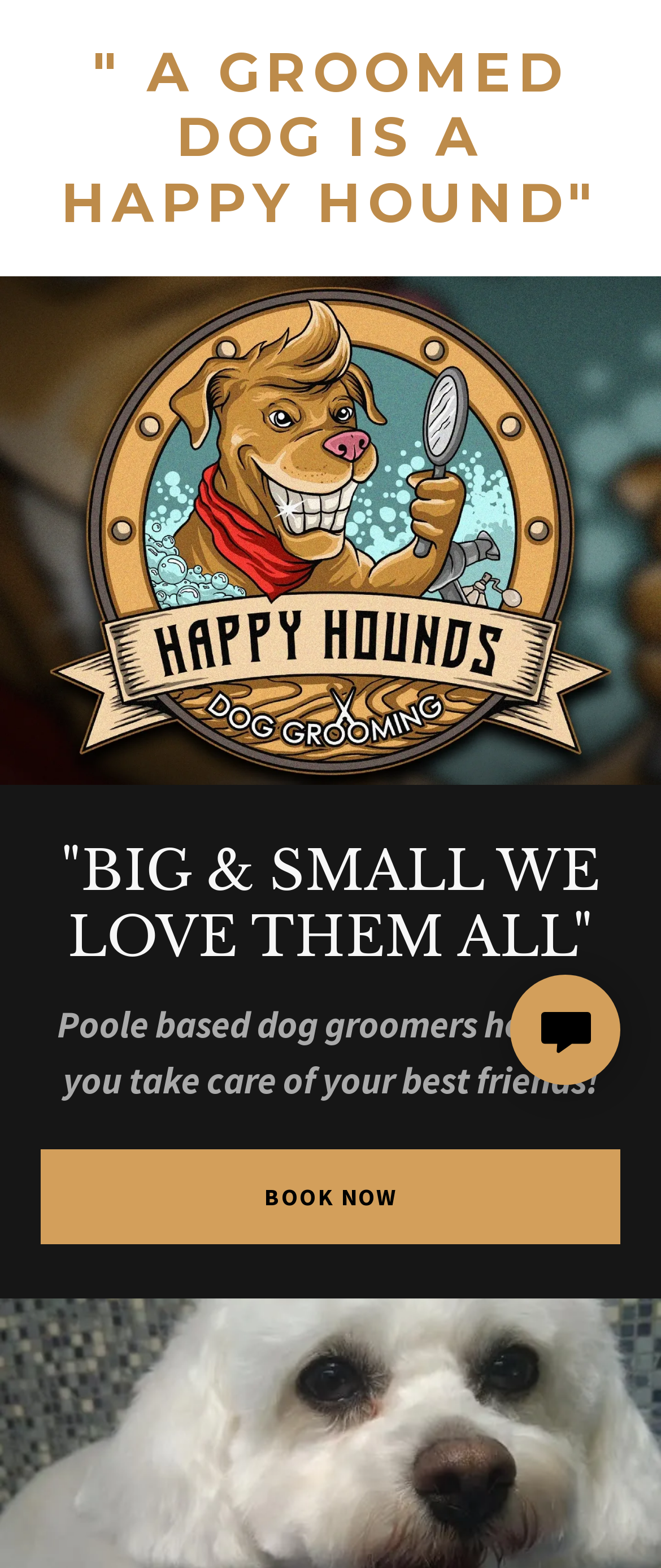What is the tone of the webpage?
Please provide a single word or phrase in response based on the screenshot.

Friendly and welcoming